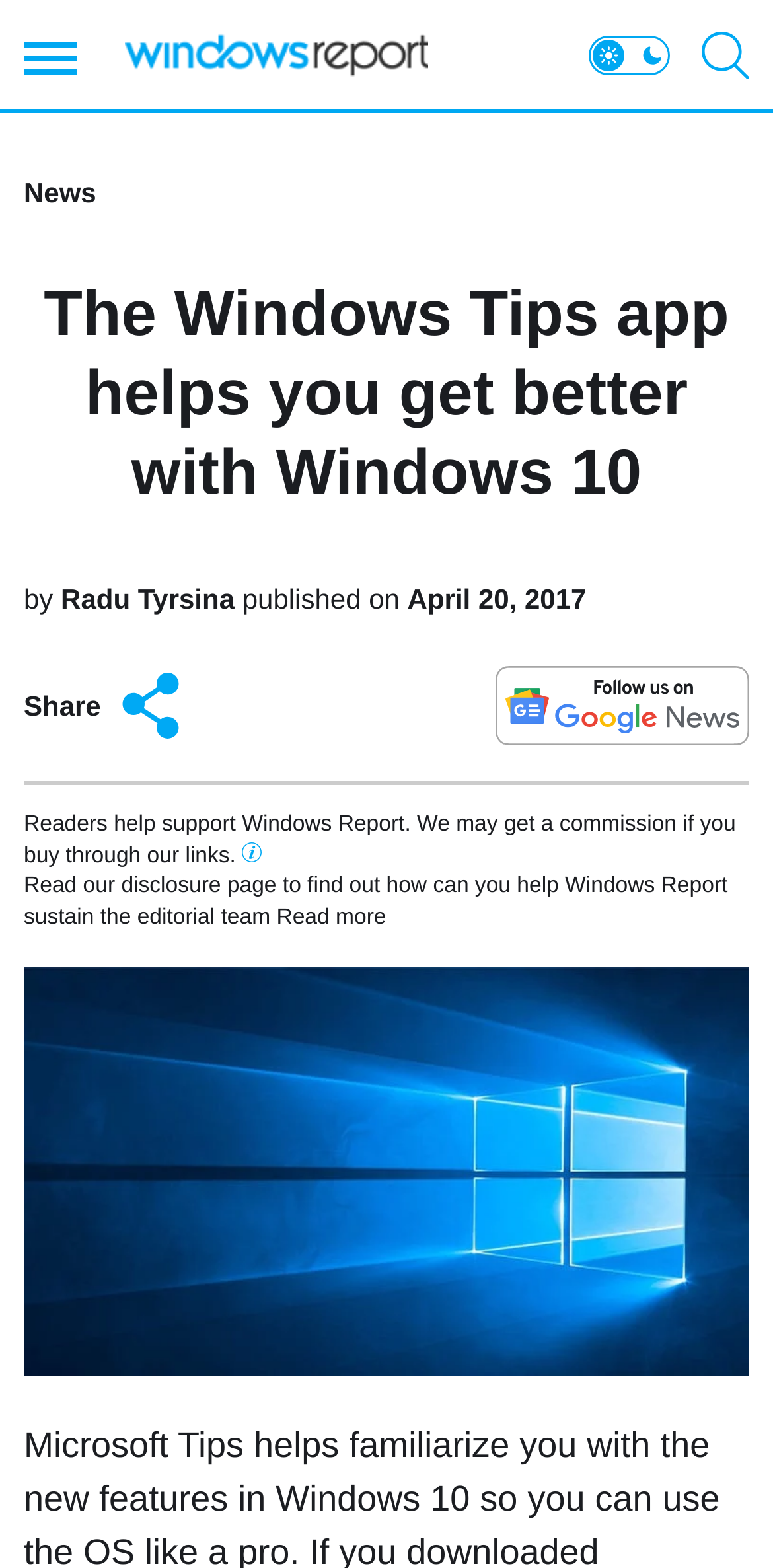Provide a brief response to the question below using a single word or phrase: 
What is the name of the app?

Windows Tips